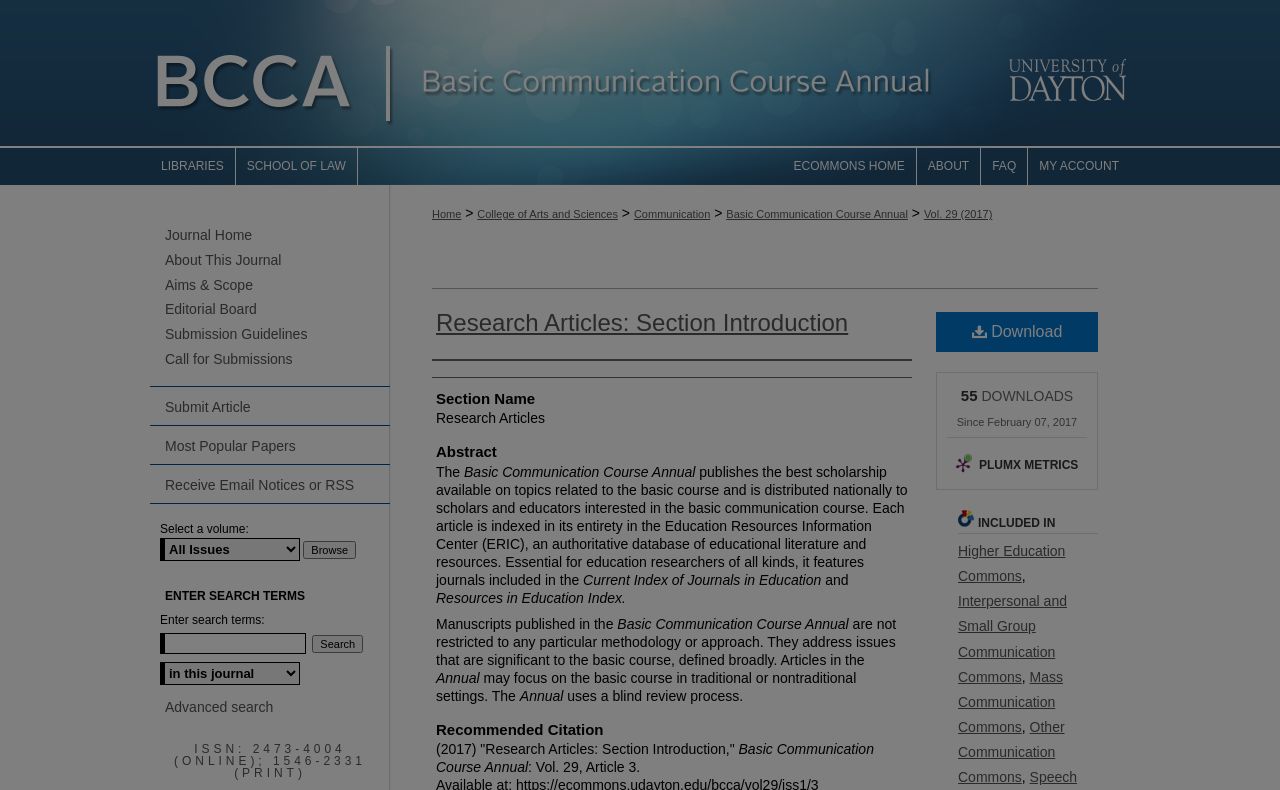Given the element description Libraries, specify the bounding box coordinates of the corresponding UI element in the format (top-left x, top-left y, bottom-right x, bottom-right y). All values must be between 0 and 1.

[0.117, 0.187, 0.184, 0.234]